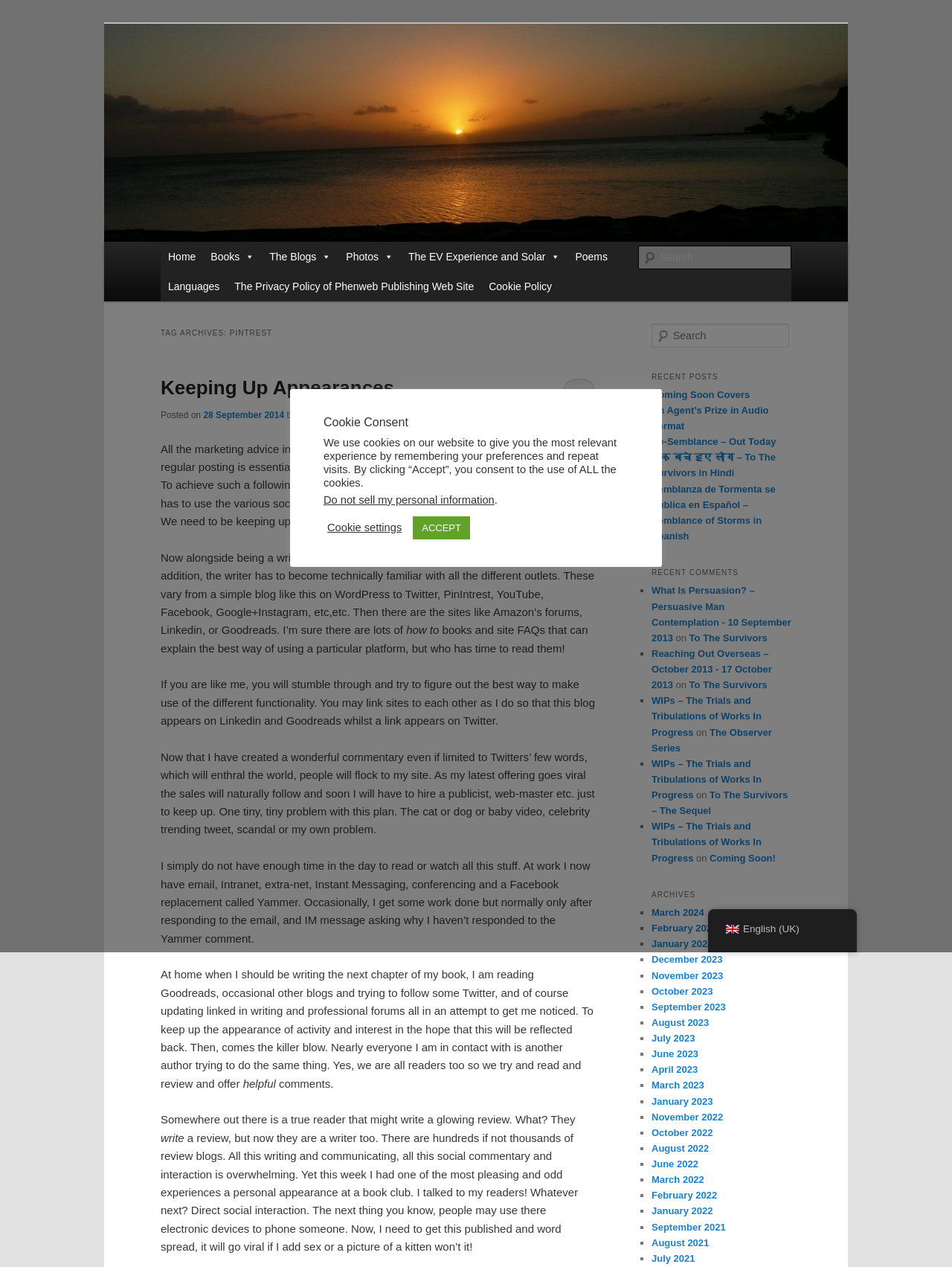What is the purpose of the search box?
Please use the image to deliver a detailed and complete answer.

The search box is located at the top right corner of the webpage, and is labeled as 'Search'. Its purpose is to allow users to search for specific content within the website.